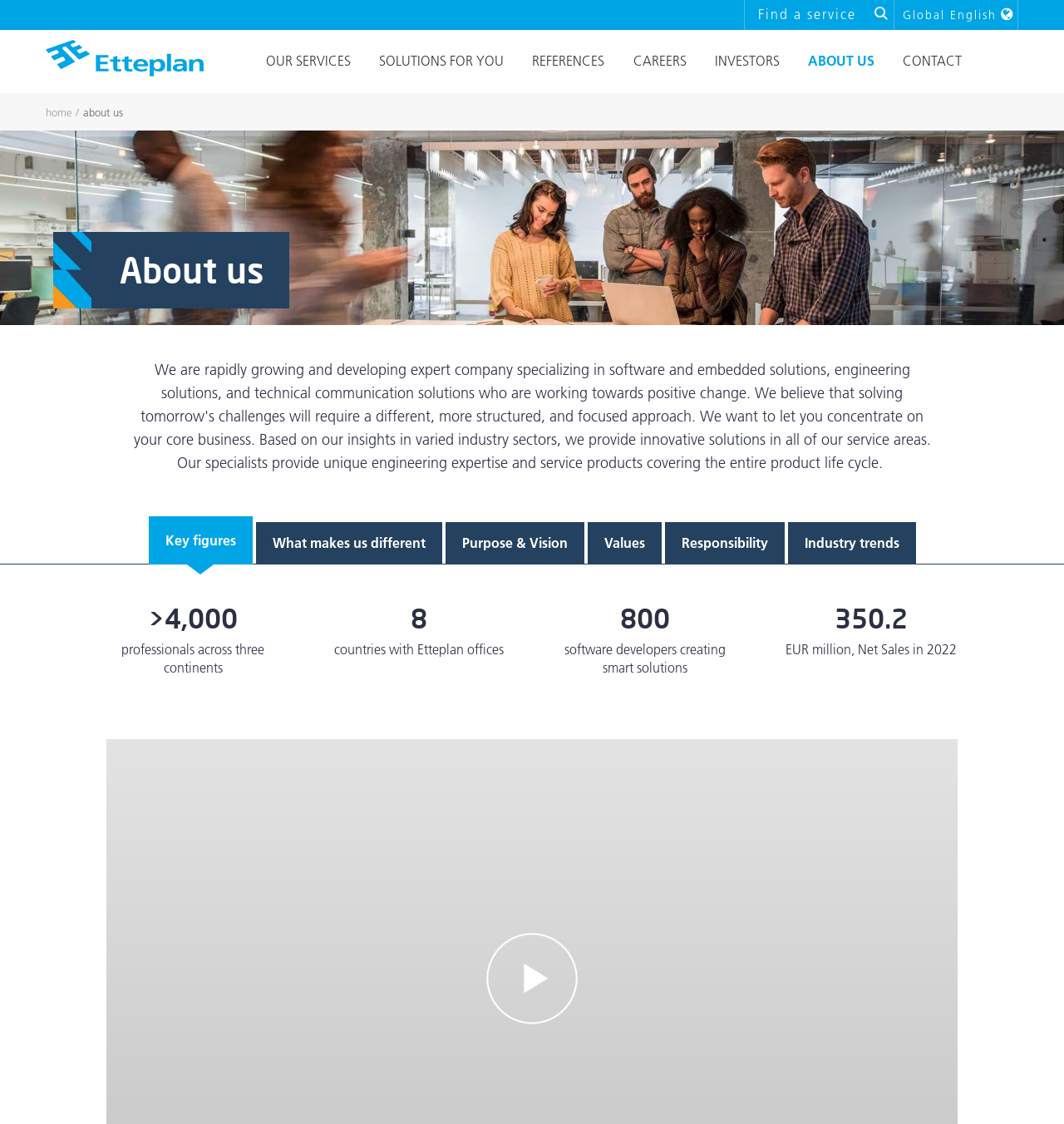Please identify the bounding box coordinates of the area that needs to be clicked to fulfill the following instruction: "Go to home page."

[0.043, 0.035, 0.191, 0.074]